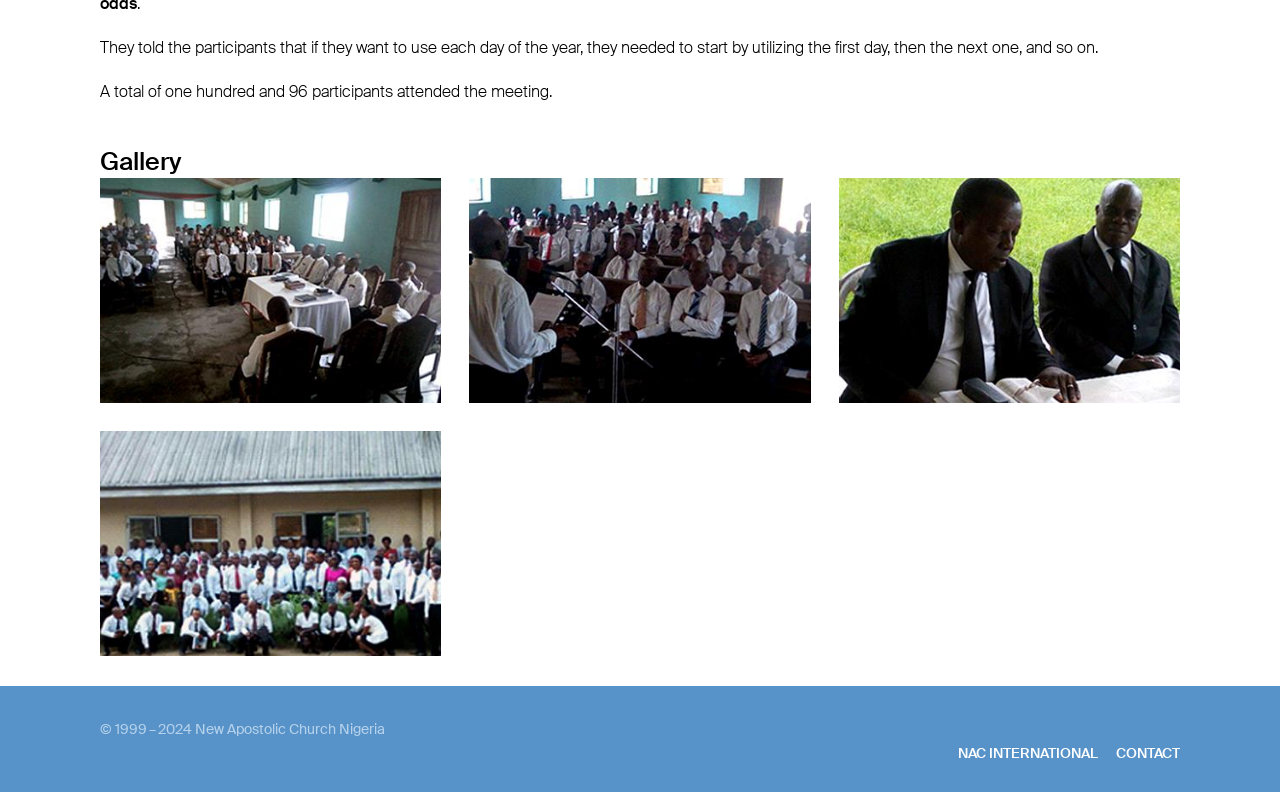Using the provided element description, identify the bounding box coordinates as (top-left x, top-left y, bottom-right x, bottom-right y). Ensure all values are between 0 and 1. Description: NAC International

[0.748, 0.94, 0.858, 0.963]